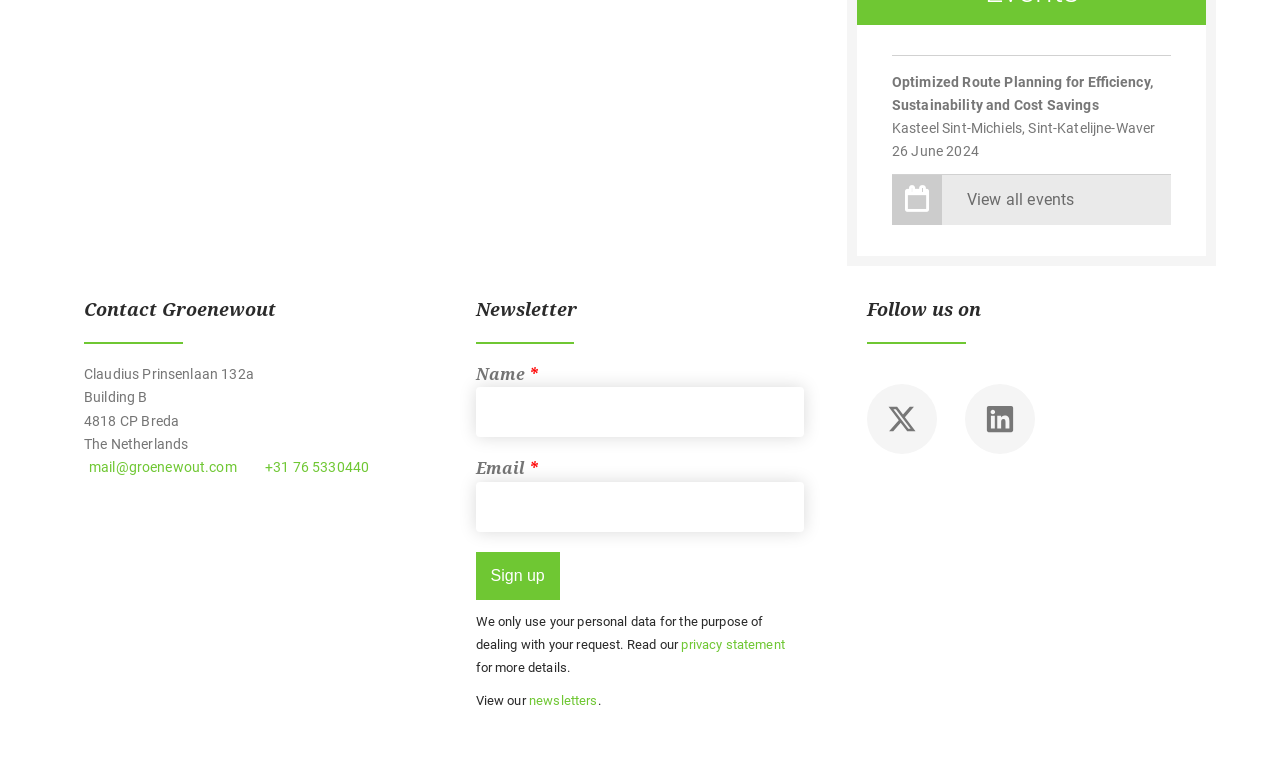Based on what you see in the screenshot, provide a thorough answer to this question: What is the purpose of the newsletter section?

I inferred the purpose of the newsletter section by looking at the input fields for name and email, and the sign-up button, which suggests that users can enter their information to receive newsletters.